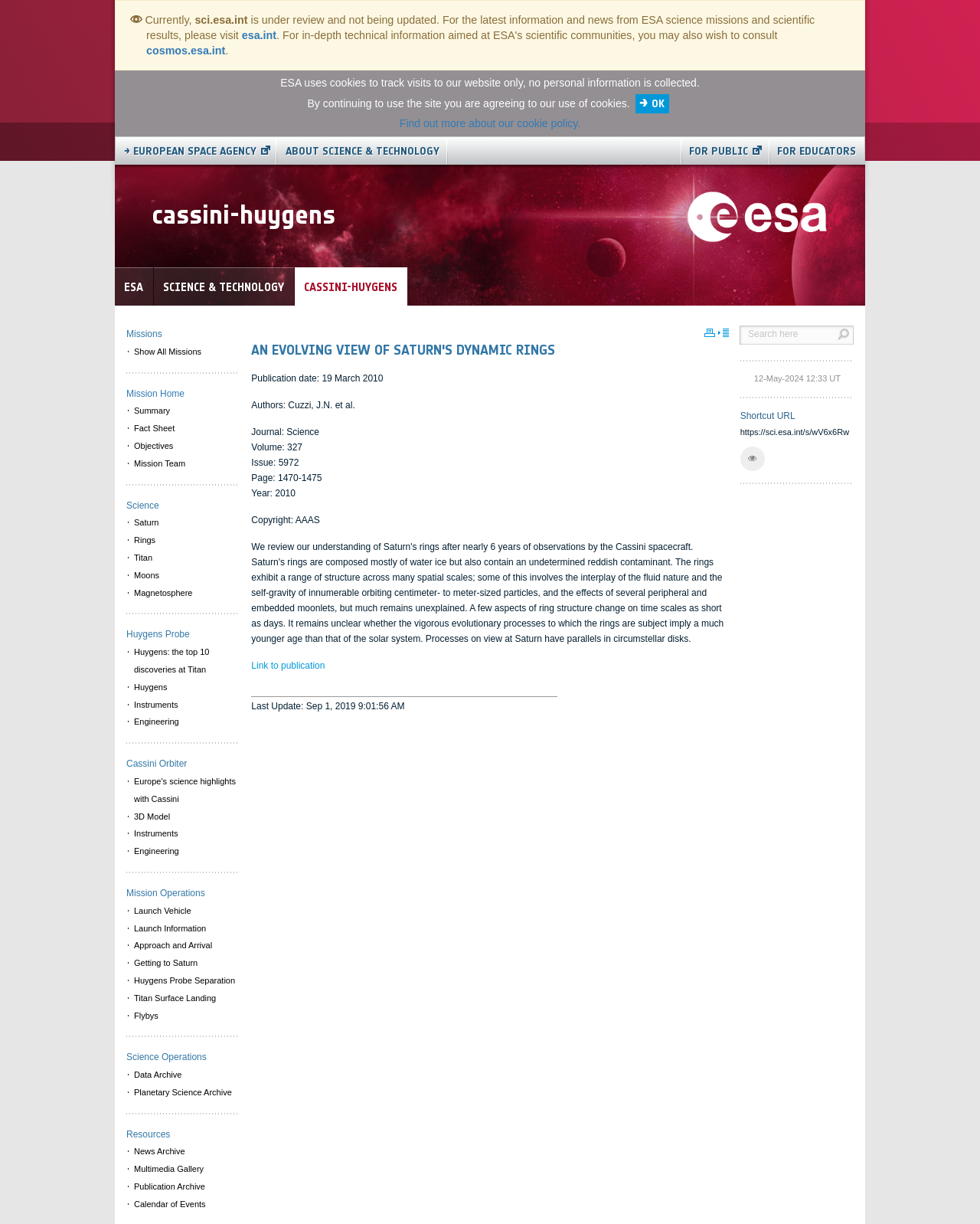Find the bounding box coordinates of the area that needs to be clicked in order to achieve the following instruction: "Click the link to ESA". The coordinates should be specified as four float numbers between 0 and 1, i.e., [left, top, right, bottom].

[0.247, 0.024, 0.282, 0.034]